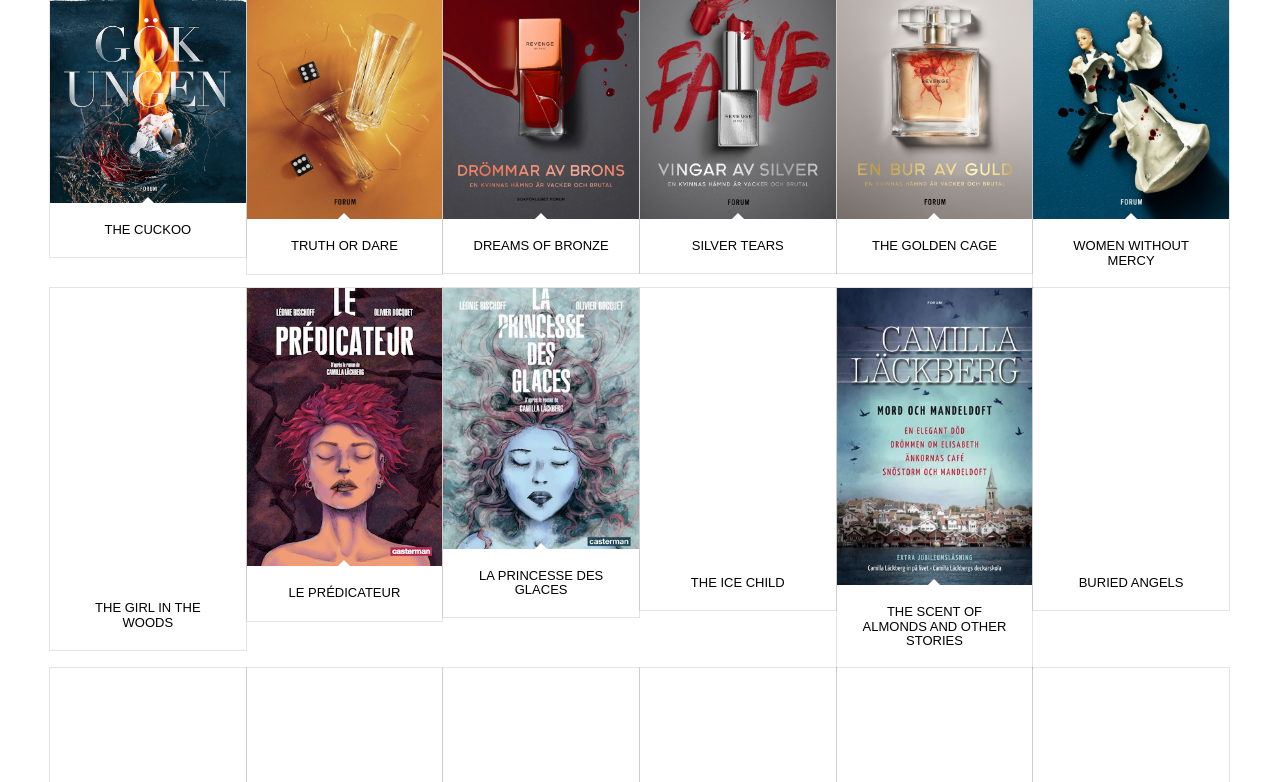Specify the bounding box coordinates of the area that needs to be clicked to achieve the following instruction: "Read THE GIRL IN THE WOODS".

[0.074, 0.768, 0.157, 0.805]